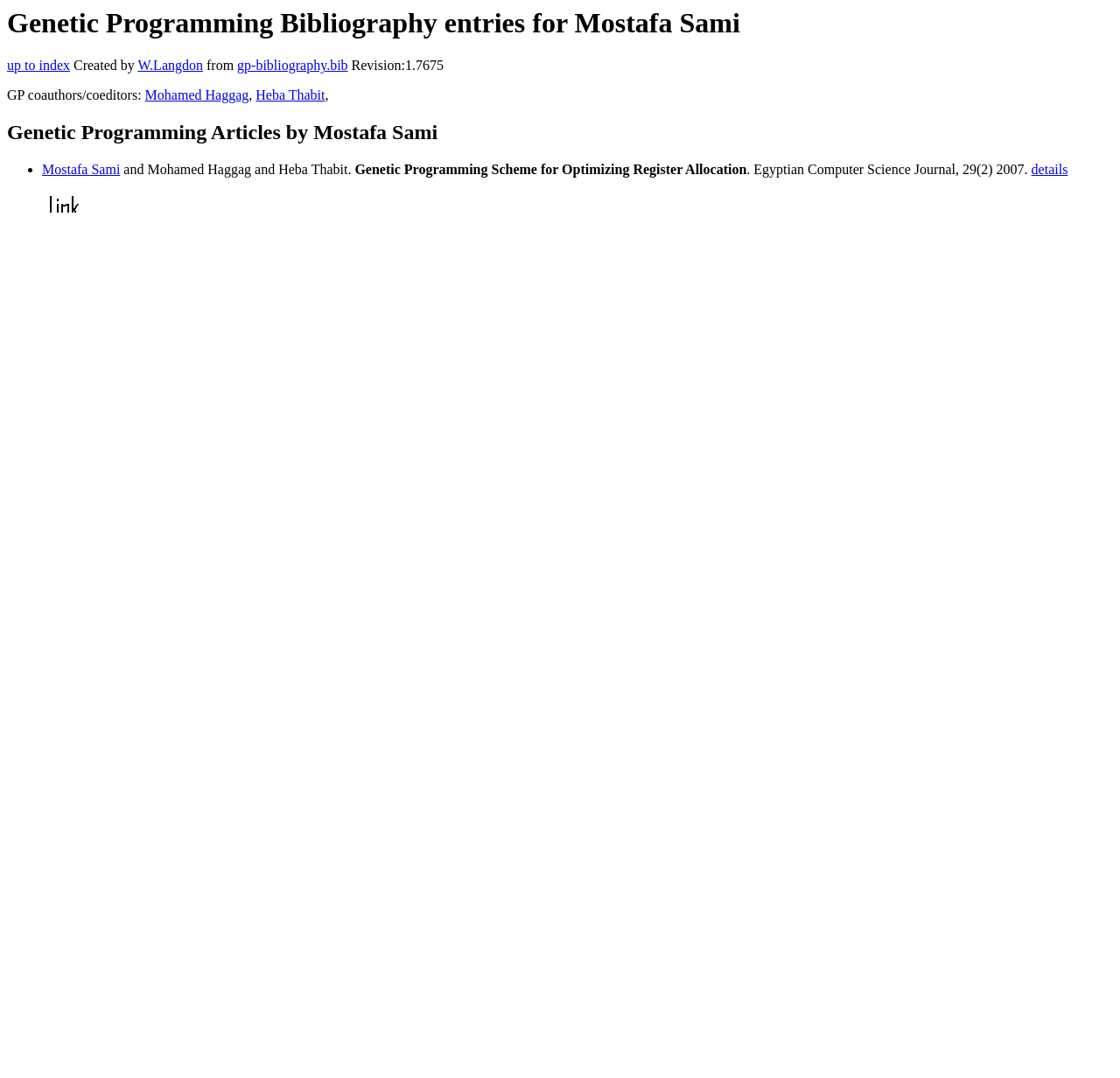Please specify the bounding box coordinates of the clickable region to carry out the following instruction: "check the bibliography". The coordinates should be four float numbers between 0 and 1, in the format [left, top, right, bottom].

[0.212, 0.054, 0.311, 0.068]